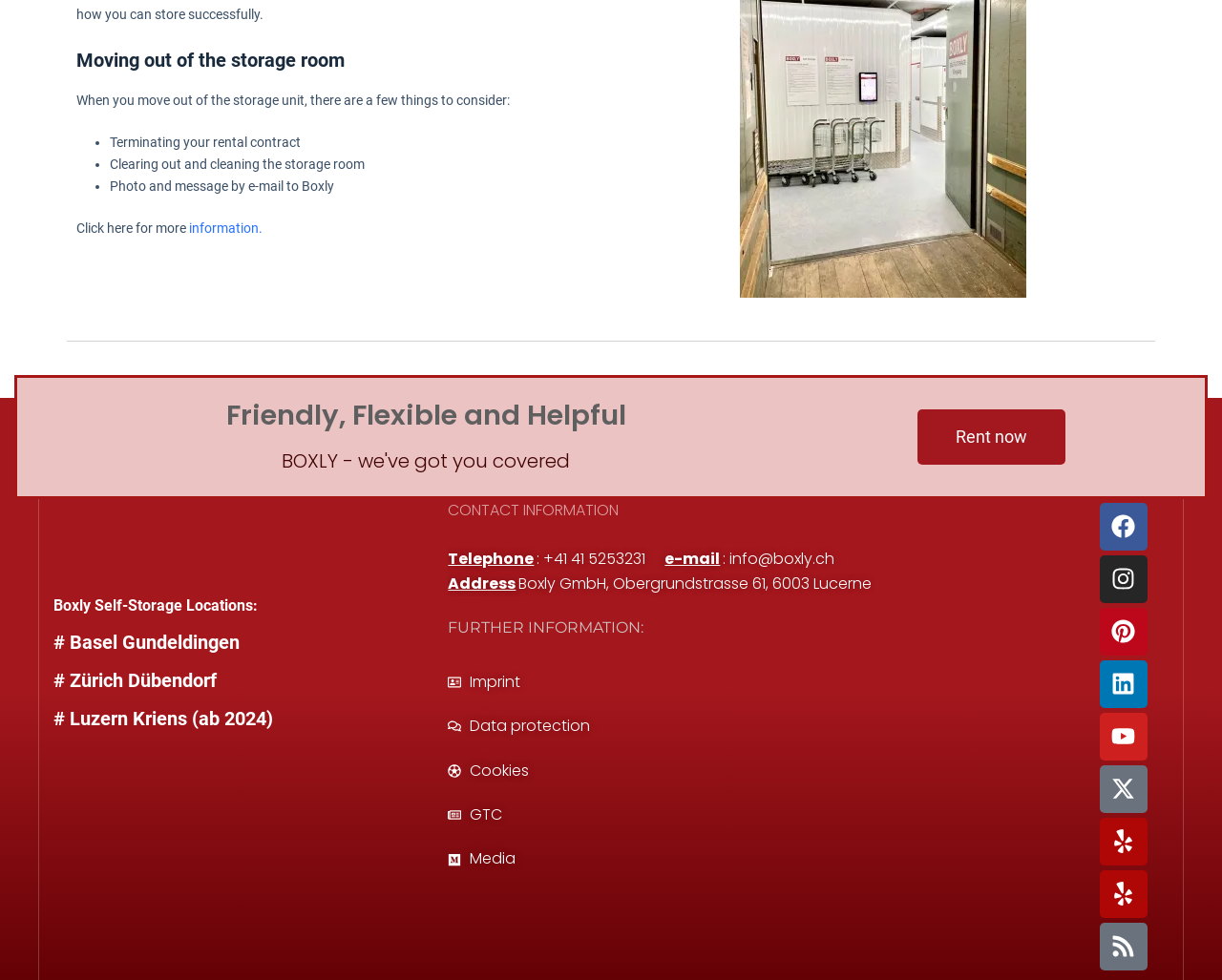Identify the bounding box coordinates of the HTML element based on this description: "# Basel Gundeldingen".

[0.044, 0.643, 0.196, 0.667]